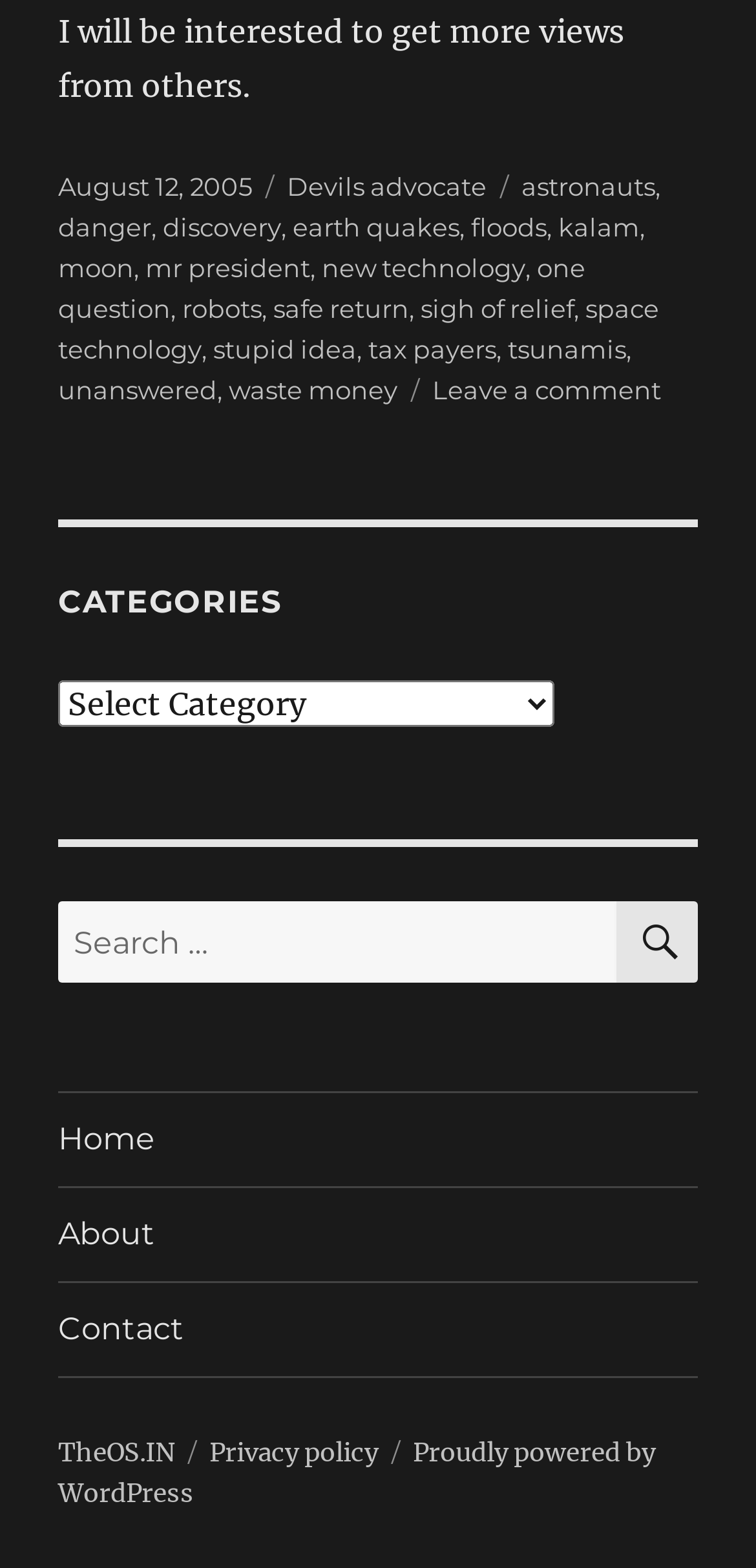Please find the bounding box coordinates of the element that needs to be clicked to perform the following instruction: "Go to Home page". The bounding box coordinates should be four float numbers between 0 and 1, represented as [left, top, right, bottom].

[0.077, 0.697, 0.923, 0.756]